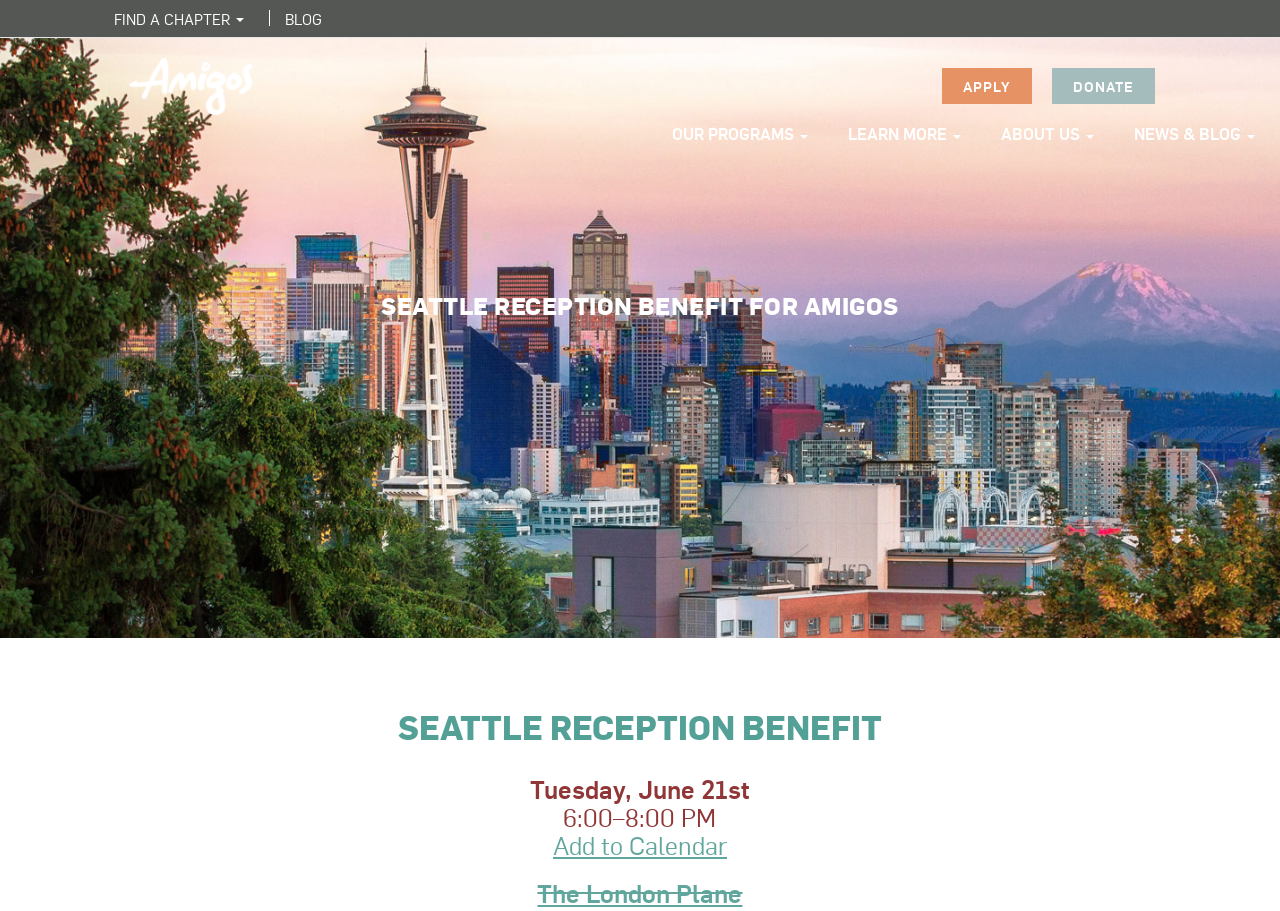Can you find the bounding box coordinates for the element that needs to be clicked to execute this instruction: "Click Add to Calendar"? The coordinates should be given as four float numbers between 0 and 1, i.e., [left, top, right, bottom].

[0.432, 0.91, 0.568, 0.945]